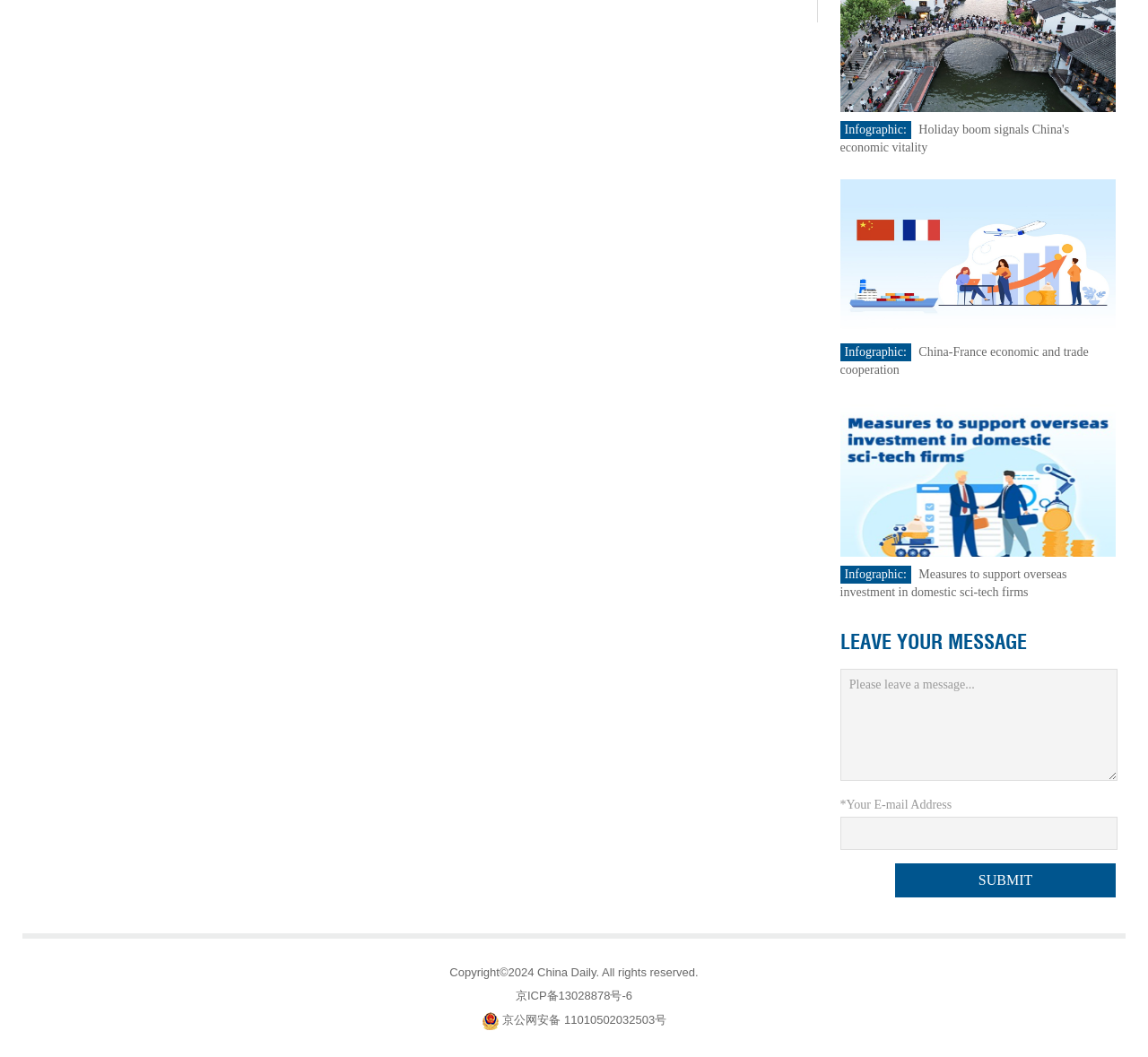Determine the bounding box coordinates for the area you should click to complete the following instruction: "Click on the link to read about measures to support overseas investment in domestic sci-tech firms".

[0.732, 0.446, 0.972, 0.459]